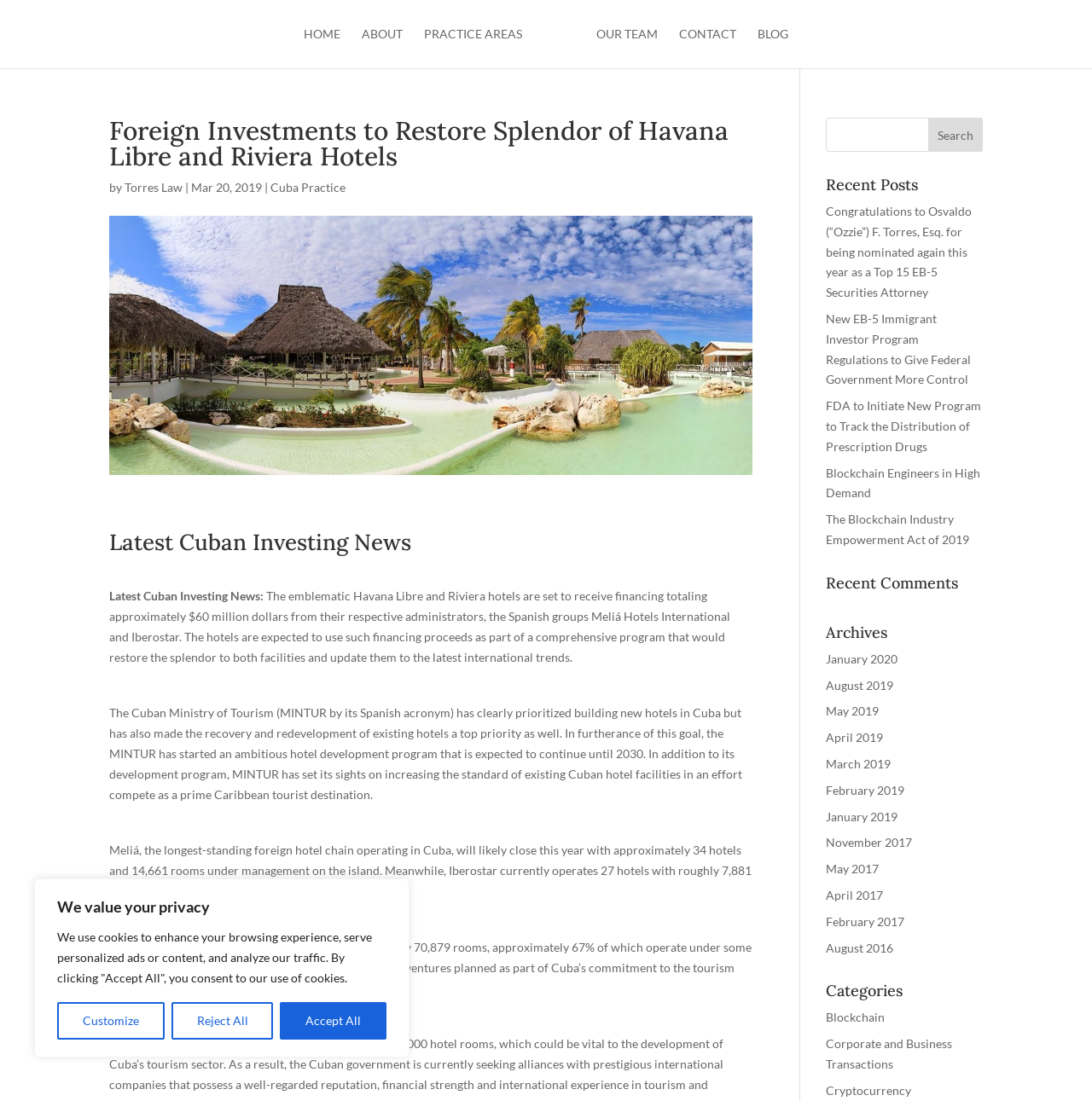Specify the bounding box coordinates of the area to click in order to follow the given instruction: "Click the HOME link."

[0.278, 0.026, 0.312, 0.062]